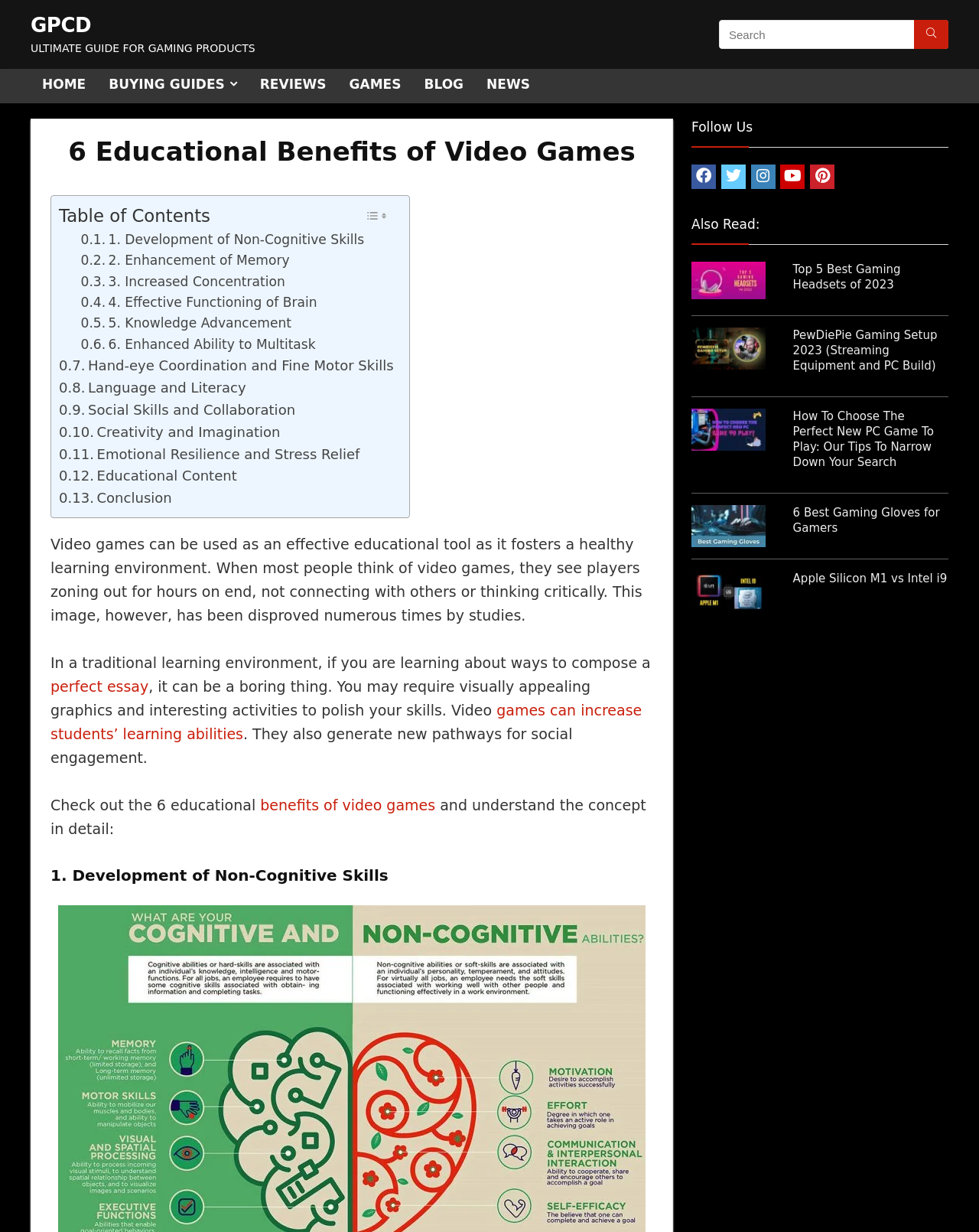Identify the bounding box coordinates of the area that should be clicked in order to complete the given instruction: "Search for gaming products". The bounding box coordinates should be four float numbers between 0 and 1, i.e., [left, top, right, bottom].

[0.734, 0.016, 0.969, 0.04]